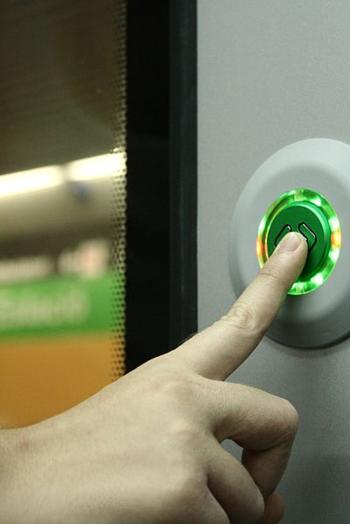Produce a meticulous caption for the image.

The image depicts a close-up view of a finger pressing a circular, illuminated button designed to activate a mechanism, likely associated with a public transit system or similar interface. The button features a prominent green design, indicating operation, with surrounding light indicators that may flash or change colors to convey different statuses or responses. This visual captures a moment of interaction, emphasizing the act of engaging with technology in a public space, reflecting the theme of connection and response within a user-centered environment. The contextual setting suggests functionality and accessibility, resonating with themes of communication and reliance on interactive systems in everyday life.